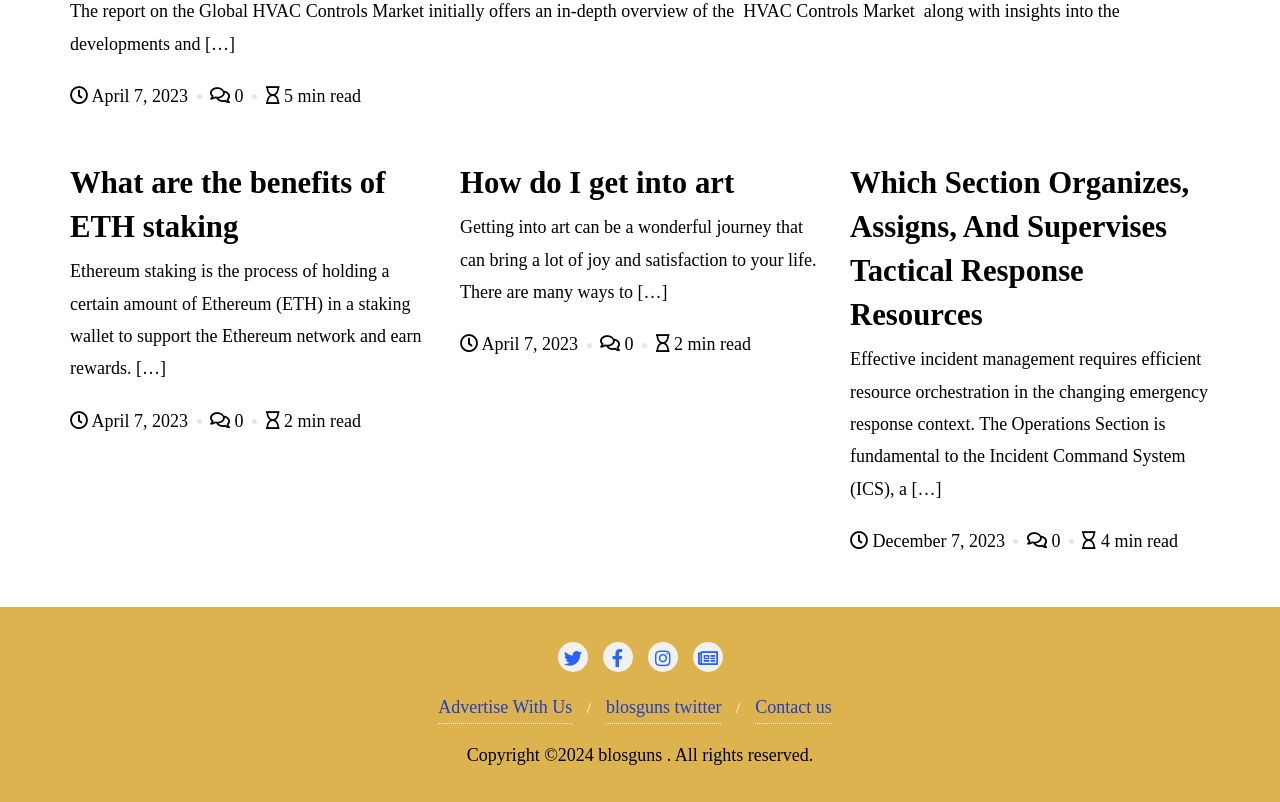What is the date of the third article?
Look at the image and respond to the question as thoroughly as possible.

The date of the third article can be found by examining the link element with ID 276, which contains the text 'December 7, 2023'.